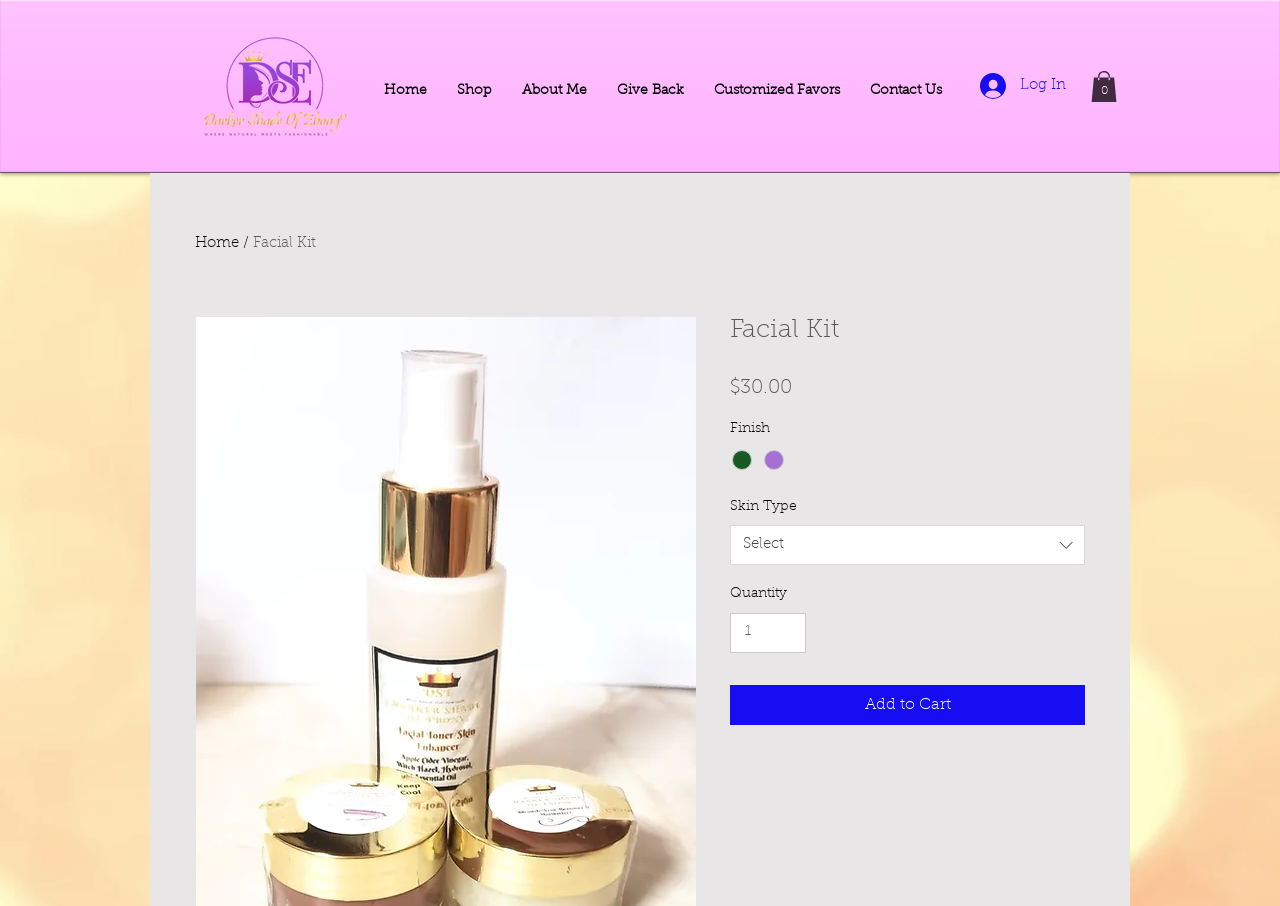Could you locate the bounding box coordinates for the section that should be clicked to accomplish this task: "Add the Facial Kit to Cart".

[0.57, 0.756, 0.848, 0.801]